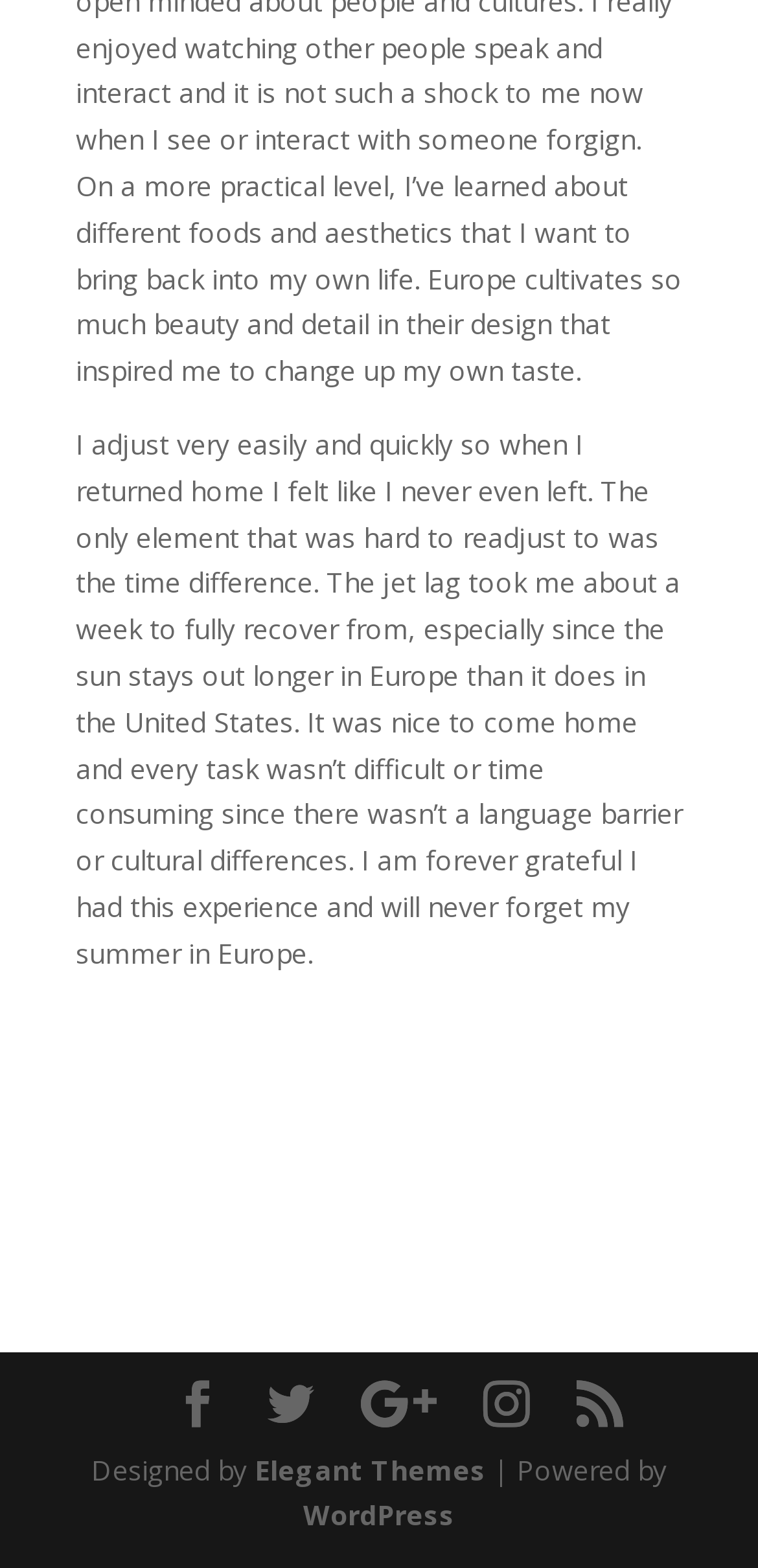Please determine the bounding box coordinates of the element to click in order to execute the following instruction: "Go to January 2021". The coordinates should be four float numbers between 0 and 1, specified as [left, top, right, bottom].

None